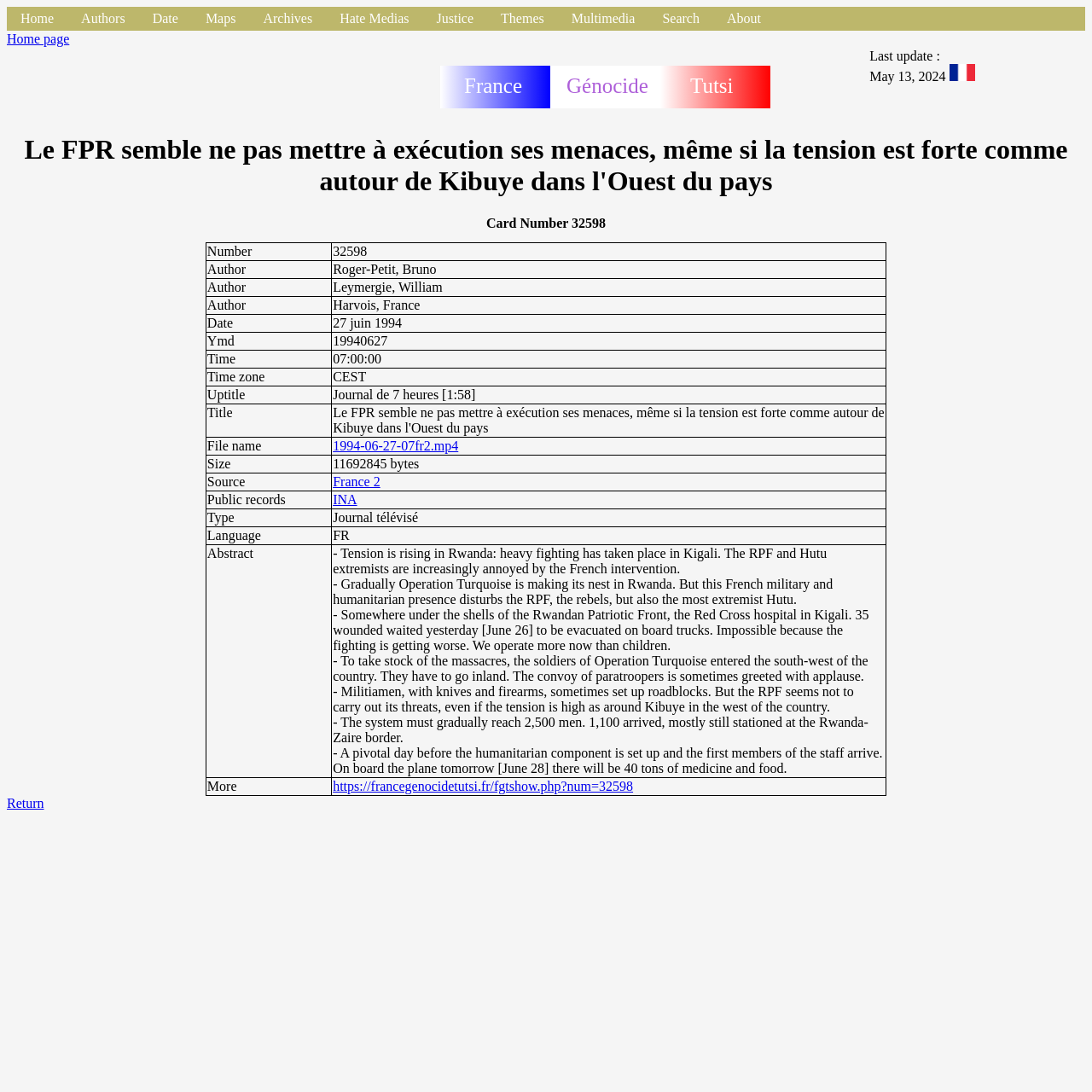Provide your answer in a single word or phrase: 
What is the name of the TV channel?

France 2